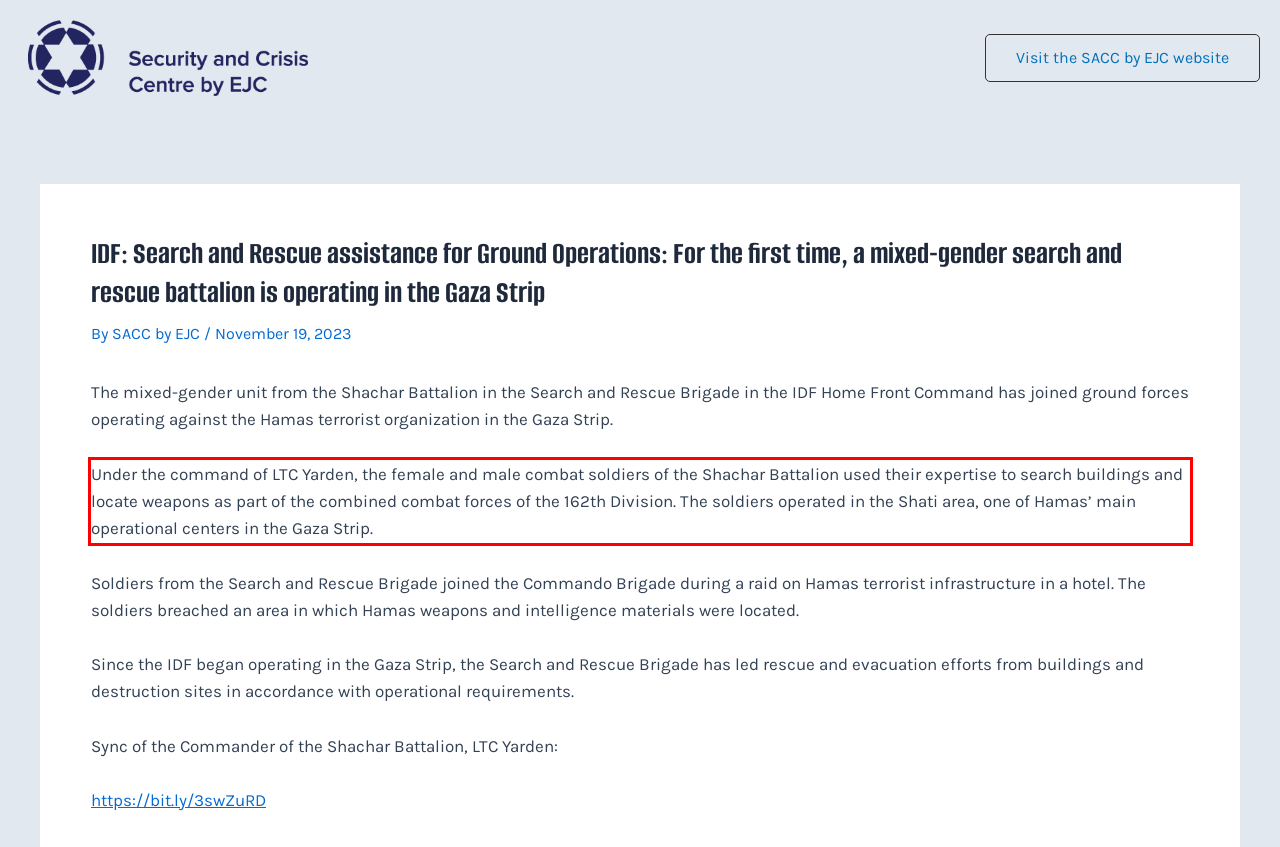You are looking at a screenshot of a webpage with a red rectangle bounding box. Use OCR to identify and extract the text content found inside this red bounding box.

Under the command of LTC Yarden, the female and male combat soldiers of the Shachar Battalion used their expertise to search buildings and locate weapons as part of the combined combat forces of the 162th Division. The soldiers operated in the Shati area, one of Hamas’ main operational centers in the Gaza Strip.